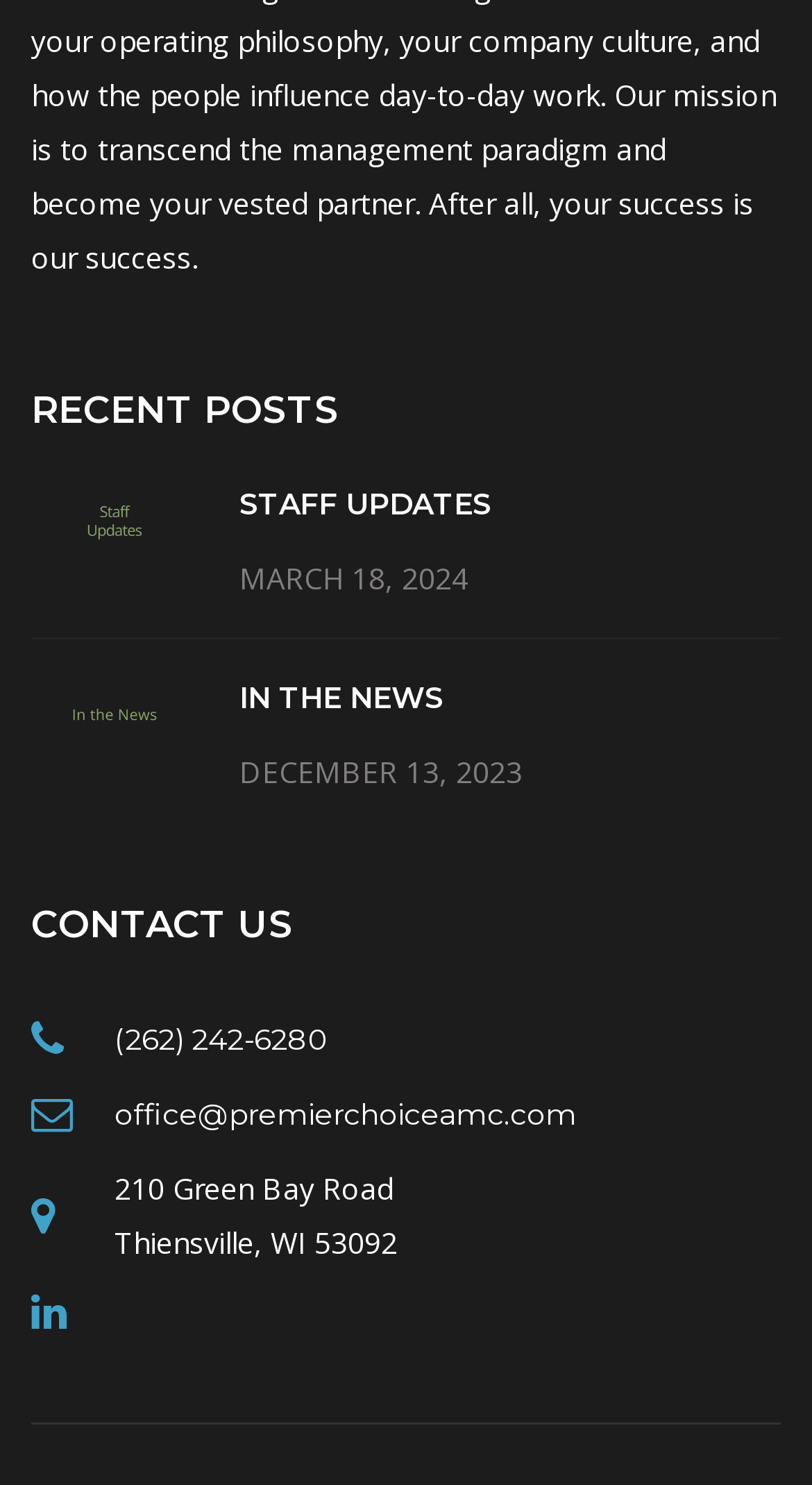What is the type of icon at the bottom of the page?
Answer with a single word or short phrase according to what you see in the image.

Facebook